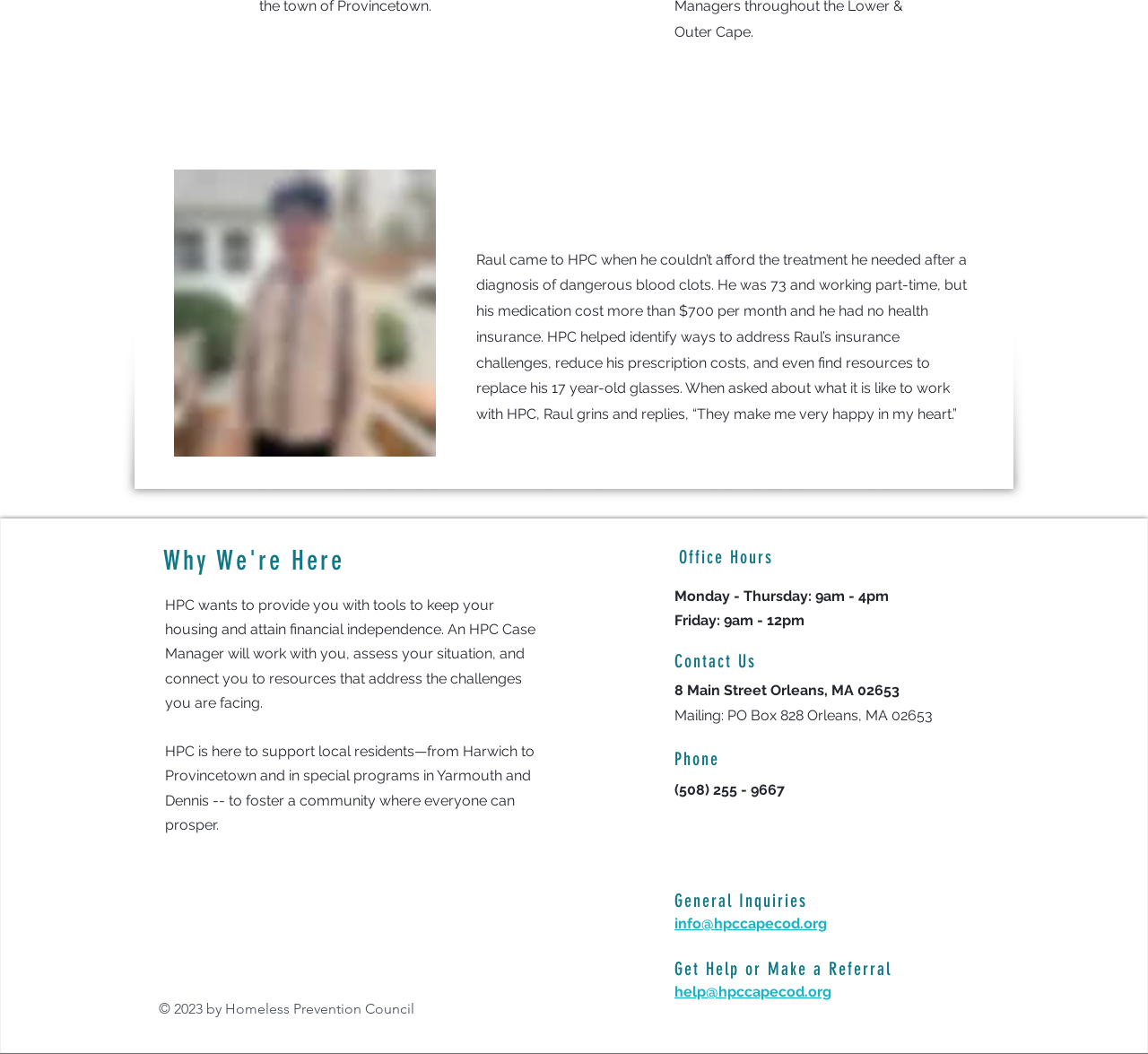Identify the bounding box coordinates for the UI element described as: "info@hpccapecod.org".

[0.588, 0.868, 0.72, 0.884]